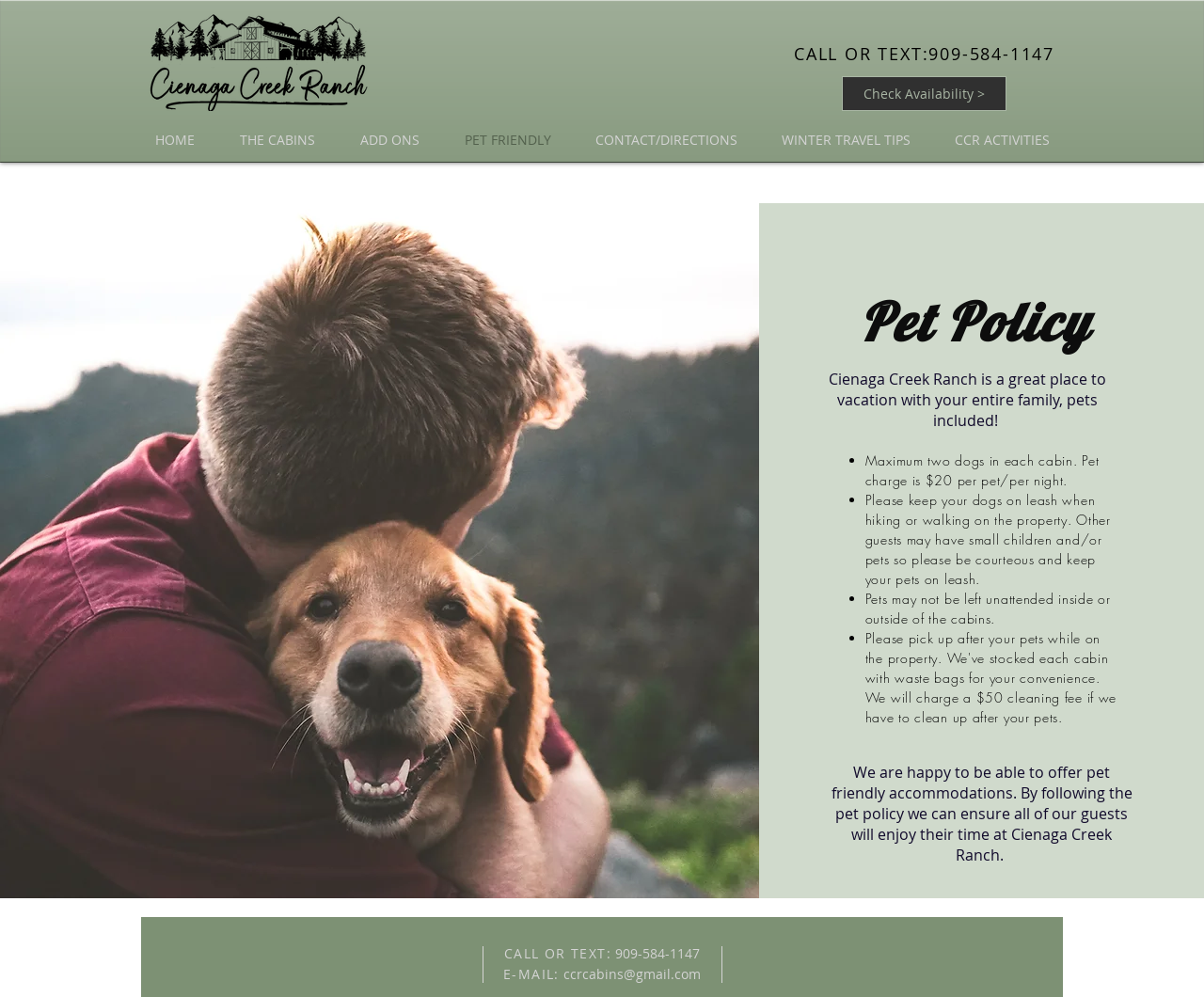Identify the bounding box coordinates of the clickable region necessary to fulfill the following instruction: "Click the Create a developer account link". The bounding box coordinates should be four float numbers between 0 and 1, i.e., [left, top, right, bottom].

None